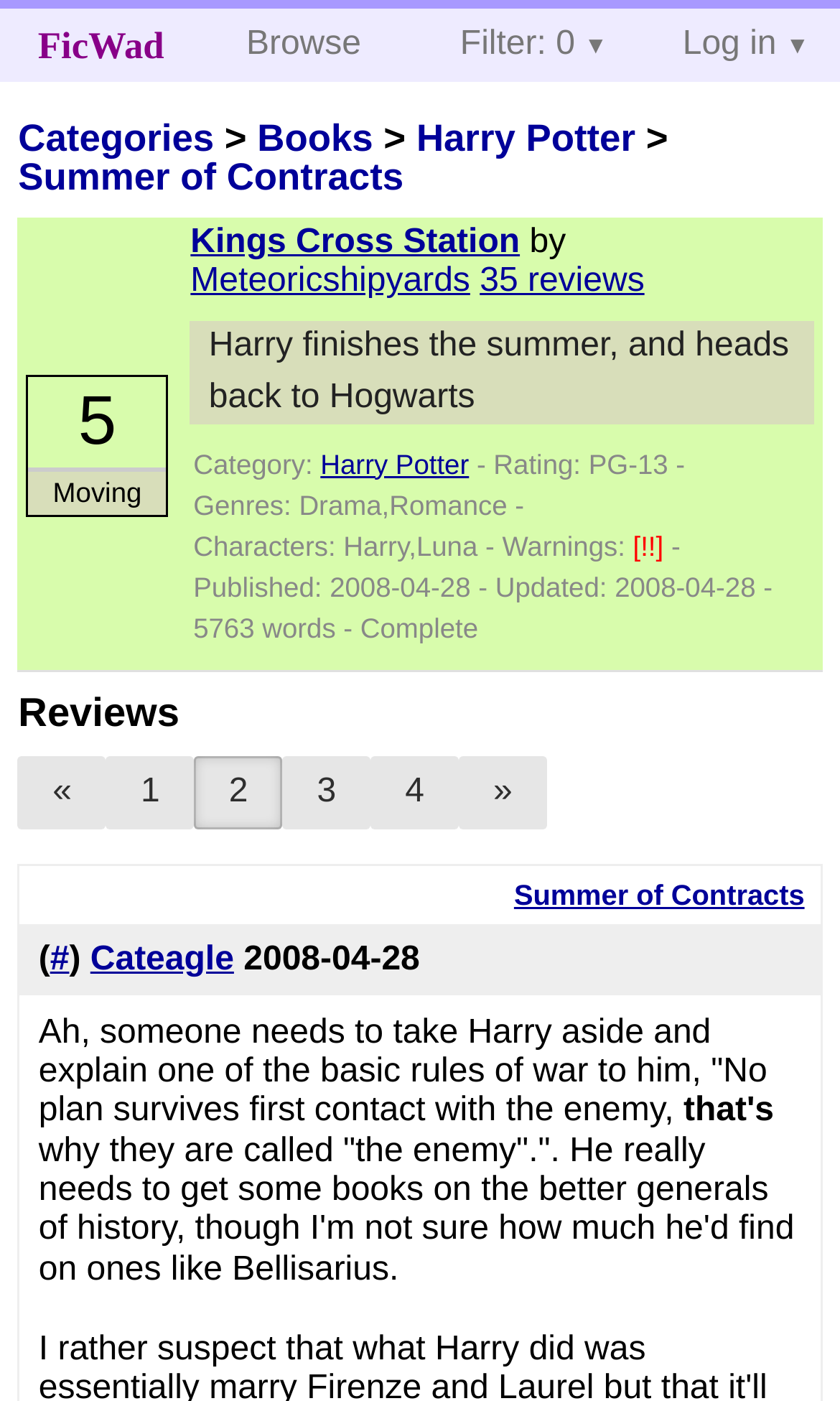What is the rating of the fan fiction?
Respond with a short answer, either a single word or a phrase, based on the image.

PG-13